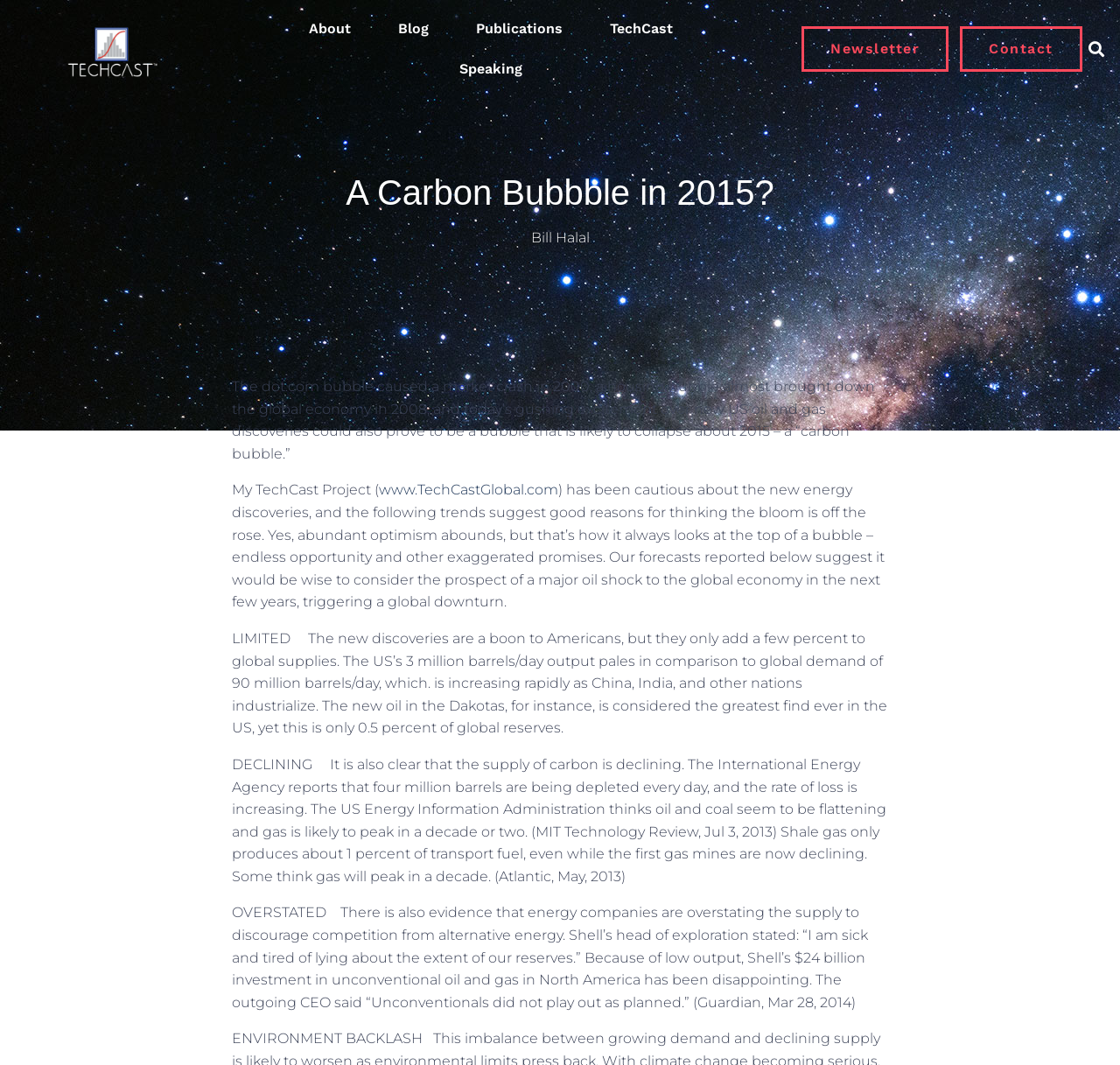Identify the bounding box coordinates for the UI element that matches this description: "Bill Halal".

[0.474, 0.214, 0.526, 0.233]